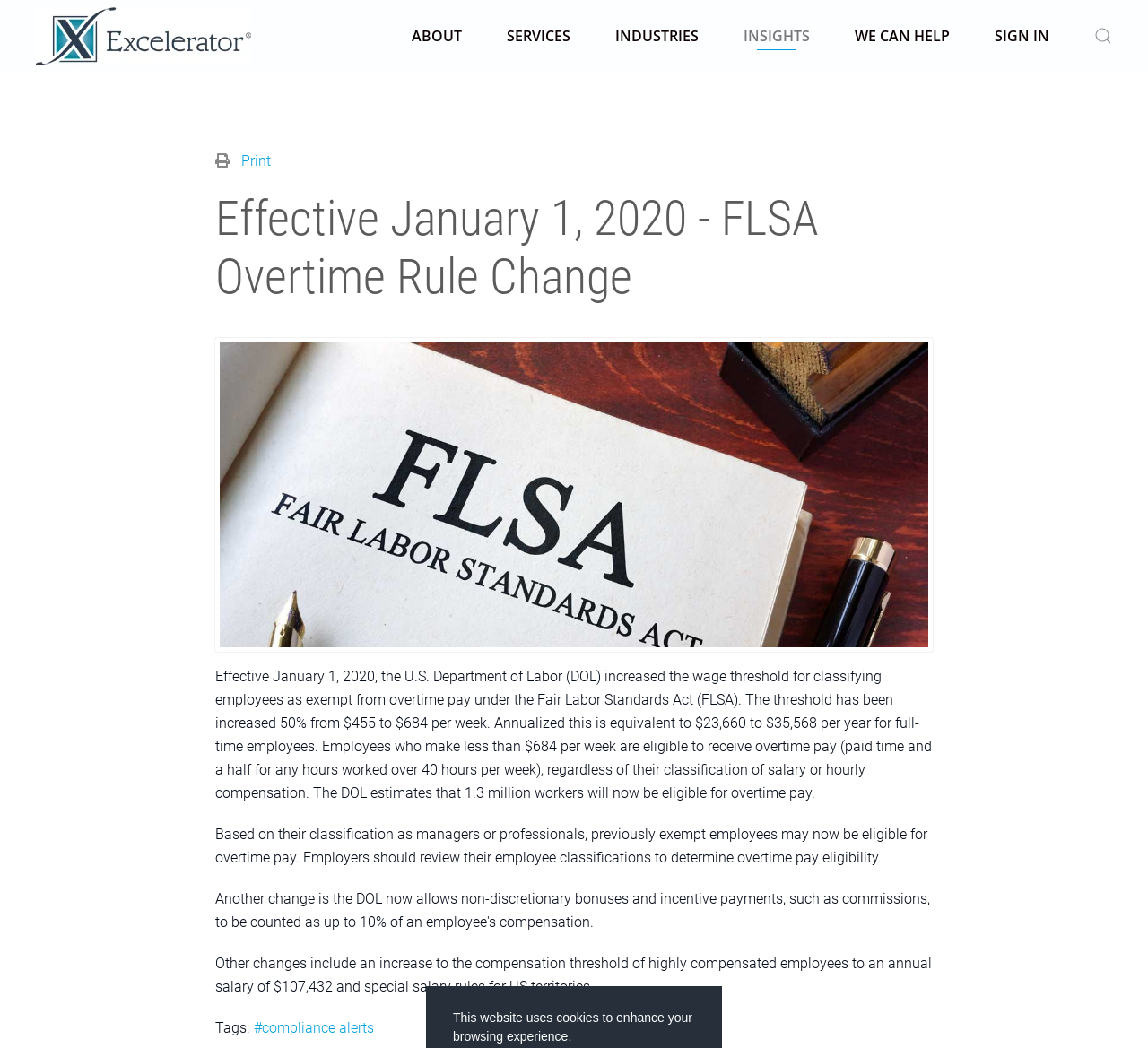Bounding box coordinates are specified in the format (top-left x, top-left y, bottom-right x, bottom-right y). All values are floating point numbers bounded between 0 and 1. Please provide the bounding box coordinate of the region this sentence describes: parent_node: ABOUT

[0.953, 0.0, 0.969, 0.068]